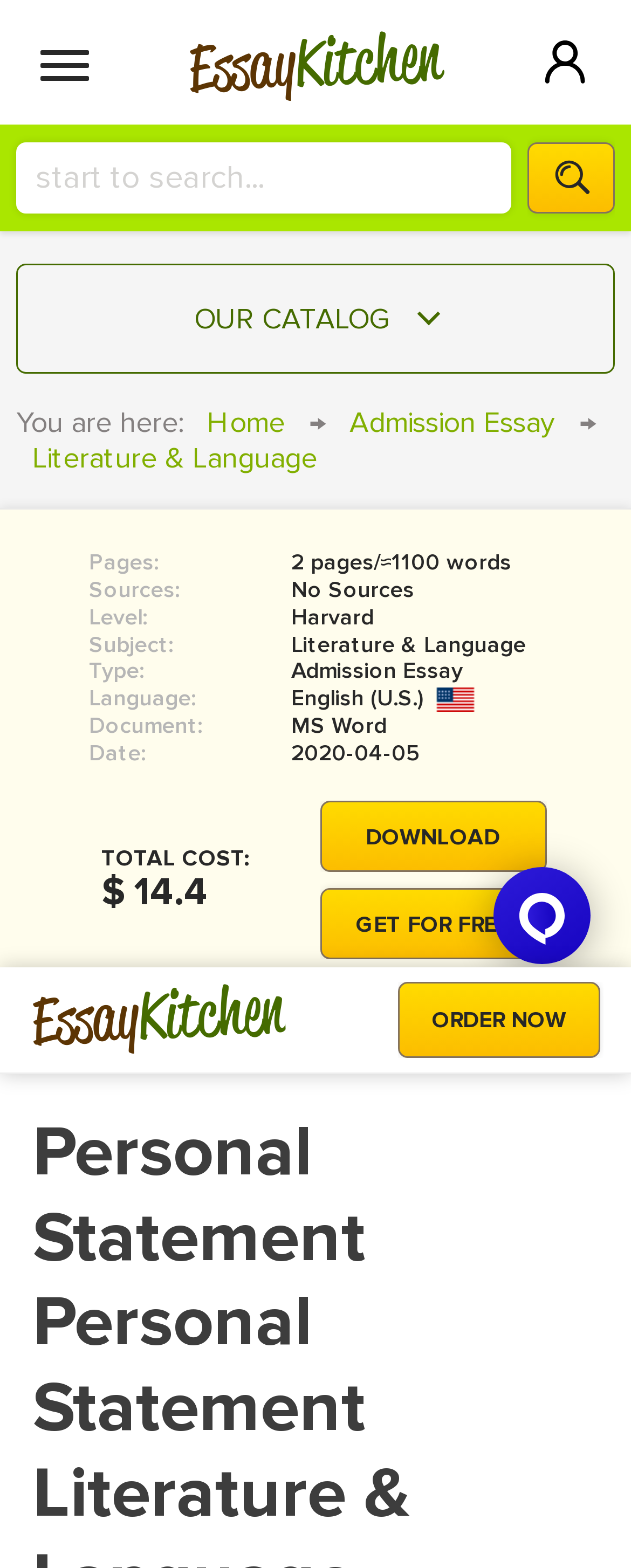Elaborate on the different components and information displayed on the webpage.

This webpage appears to be a personal statement literature and language admission essay webpage. At the top, there is a navigation bar with several links, including "EssayKitchen", "HIRE A+ WRITER!", "СONTACT US", "BLOG", and "SIGN IN". Below the navigation bar, there is a search bar with a textbox and a search button.

On the left side of the page, there is a catalog section with multiple links to different types of essays, including "ESSAY", "TERM PAPER", "RESEARCH PAPER", and more. Below the catalog section, there is a "You are here:" breadcrumb trail showing the current page's location.

In the main content area, there is a table displaying information about the essay, including the number of pages, sources, level, subject, type, language, document, and date. The essay is 2 pages long, with approximately 1100 words, and is written in English (U.S.) at the Harvard level.

Below the essay information table, there is a section displaying the total cost of the essay, which is $14.4. There are also two buttons, "DOWNLOAD" and "GET FOR FREE", allowing users to download or obtain the essay for free.

On the right side of the page, there is a section with the topic "Essay Kitchen" and a link to "ORDER NOW". At the bottom of the page, there is a chat button iframe.

Overall, this webpage appears to be a platform for ordering and downloading essays, with a focus on literature and language admission essays.